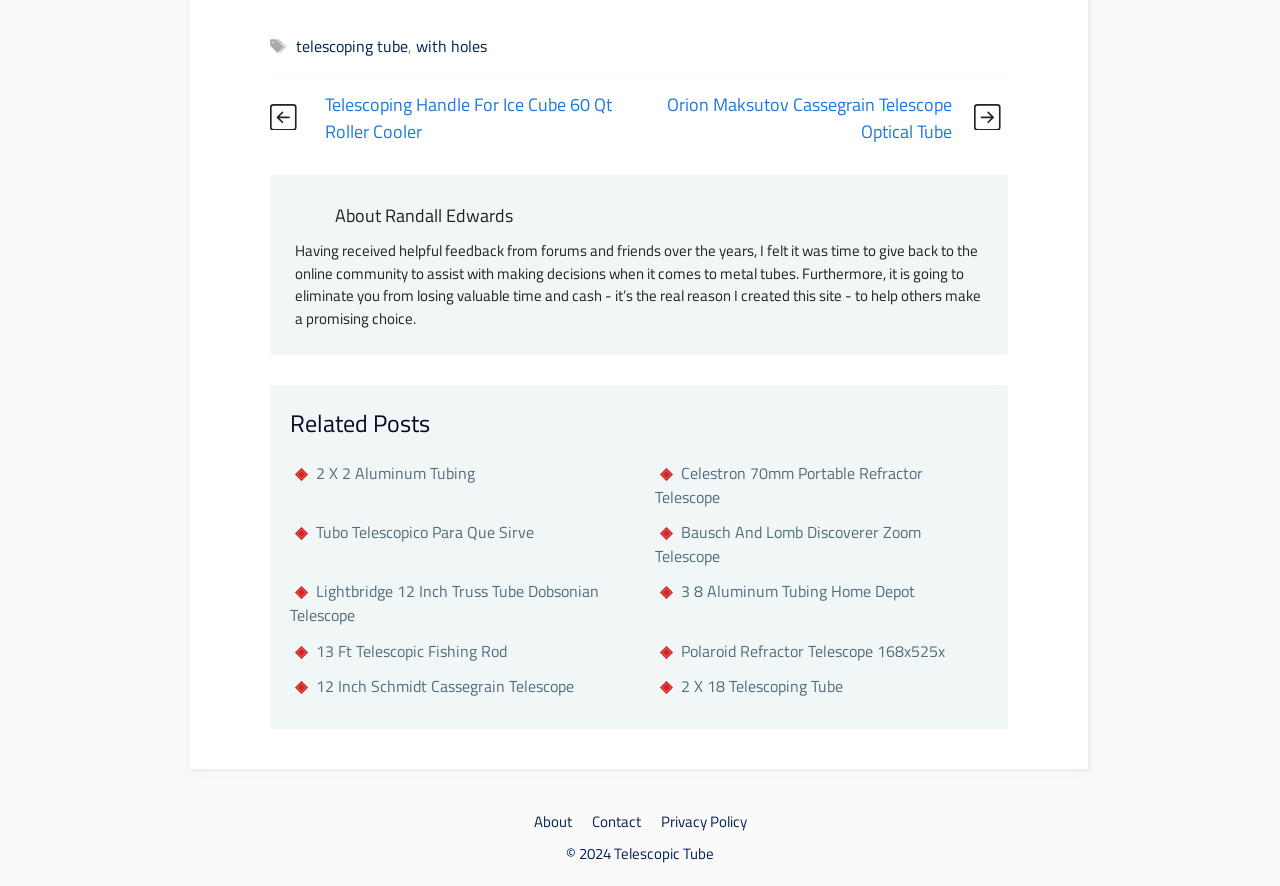Please identify the bounding box coordinates of the element I should click to complete this instruction: 'click on the link to Telescoping Handle For Ice Cube 60 Qt Roller Cooler'. The coordinates should be given as four float numbers between 0 and 1, like this: [left, top, right, bottom].

[0.254, 0.103, 0.478, 0.164]